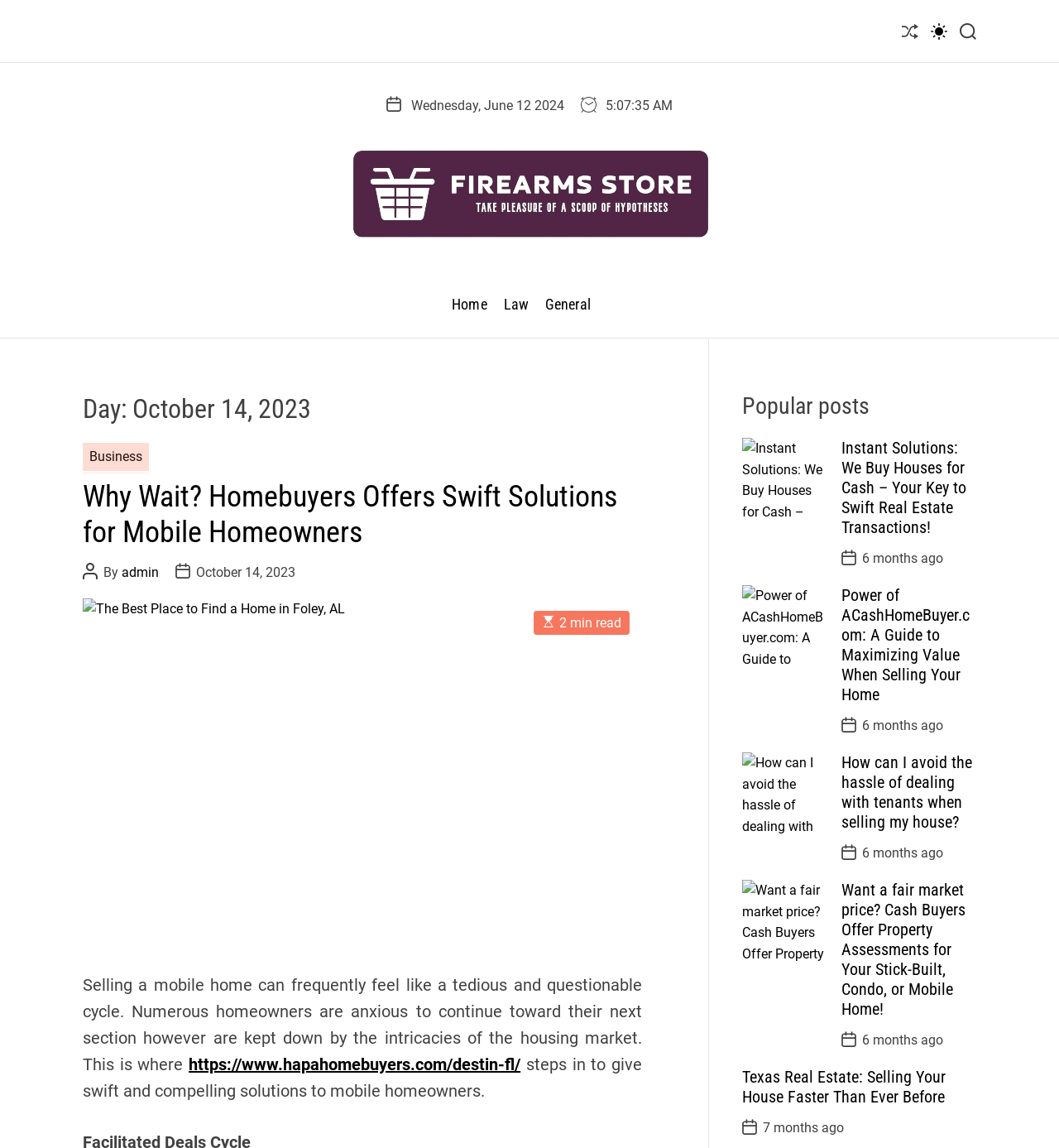What is the purpose of the 'Shuffle' link?
Look at the image and provide a detailed response to the question.

The 'Shuffle' link is located at the top of the webpage, but its purpose is not explicitly stated. It may be related to rearranging the order of posts or articles on the webpage.